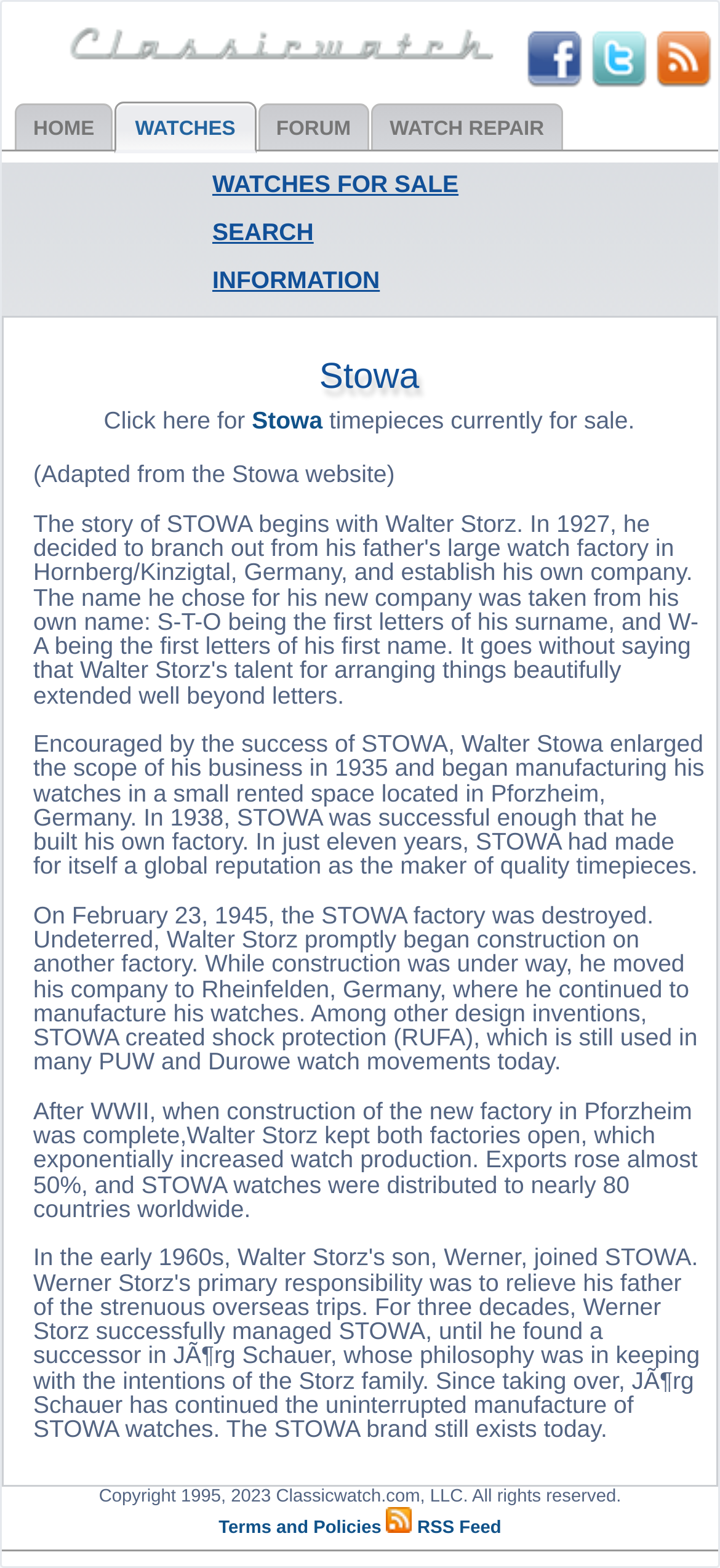Determine the bounding box coordinates of the clickable region to follow the instruction: "Follow us on twitter".

[0.818, 0.046, 0.9, 0.06]